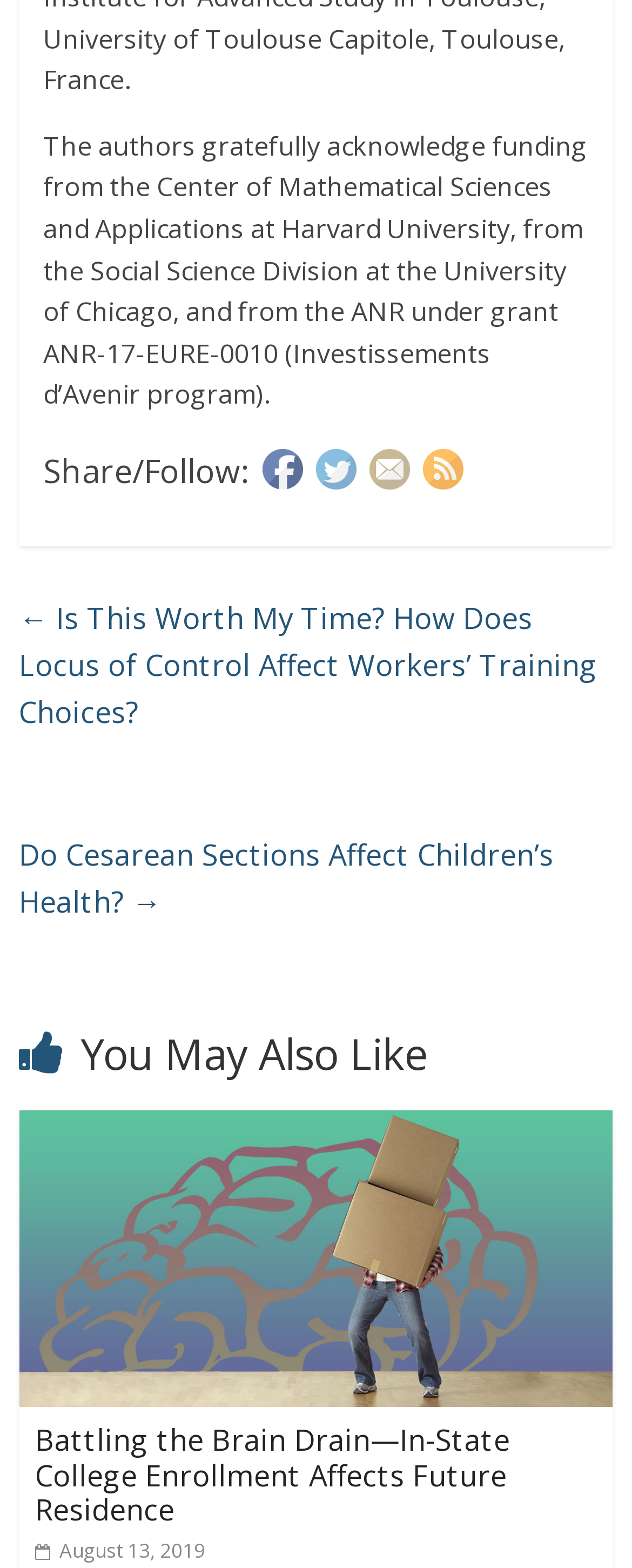Use one word or a short phrase to answer the question provided: 
What is the date mentioned in the article?

August 13, 2019